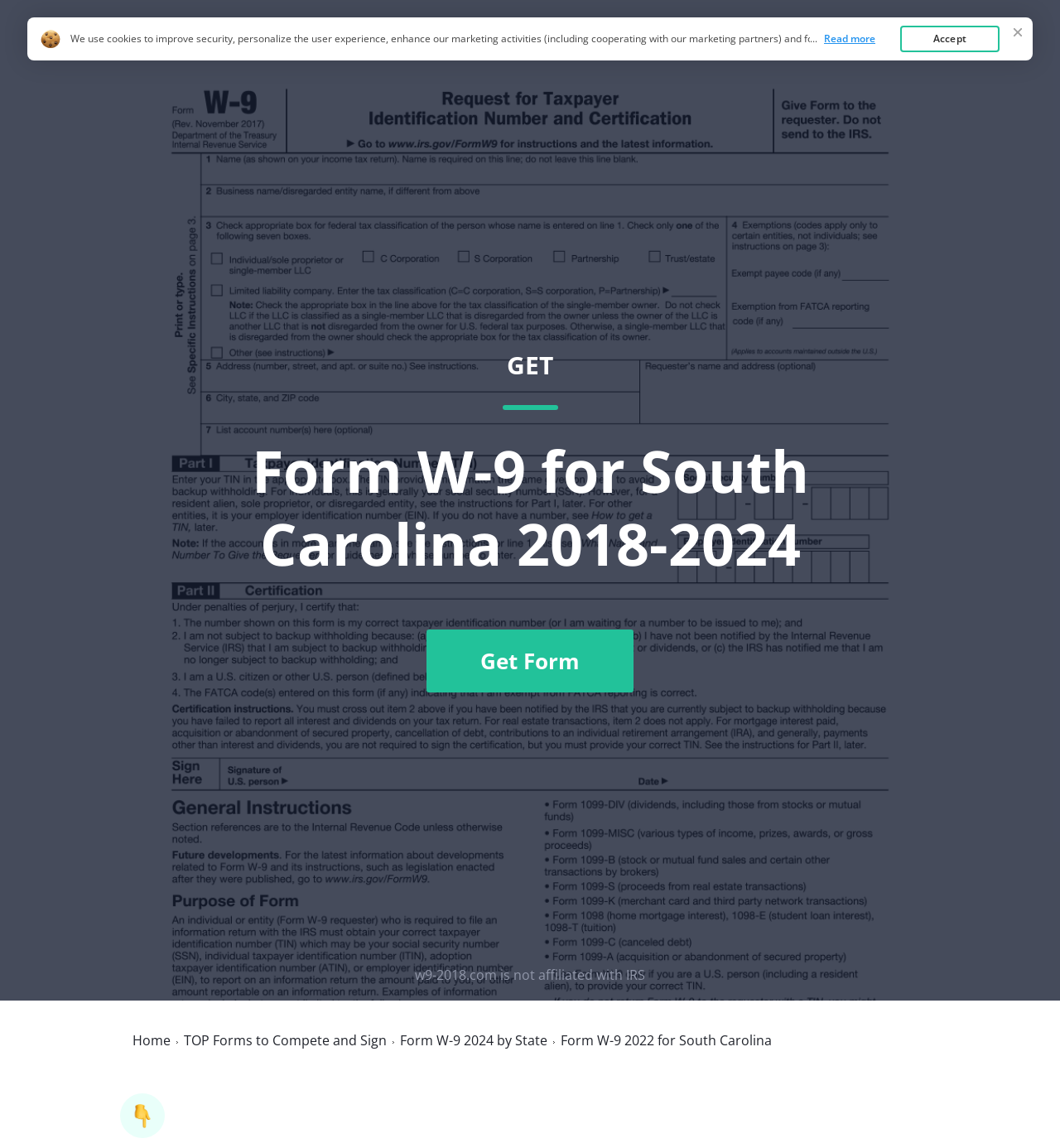Is the website affiliated with the IRS?
Use the image to give a comprehensive and detailed response to the question.

I found the answer by looking at the static text element with the text 'w9-2018.com is not affiliated with IRS'. This statement explicitly indicates that the website is not affiliated with the IRS.